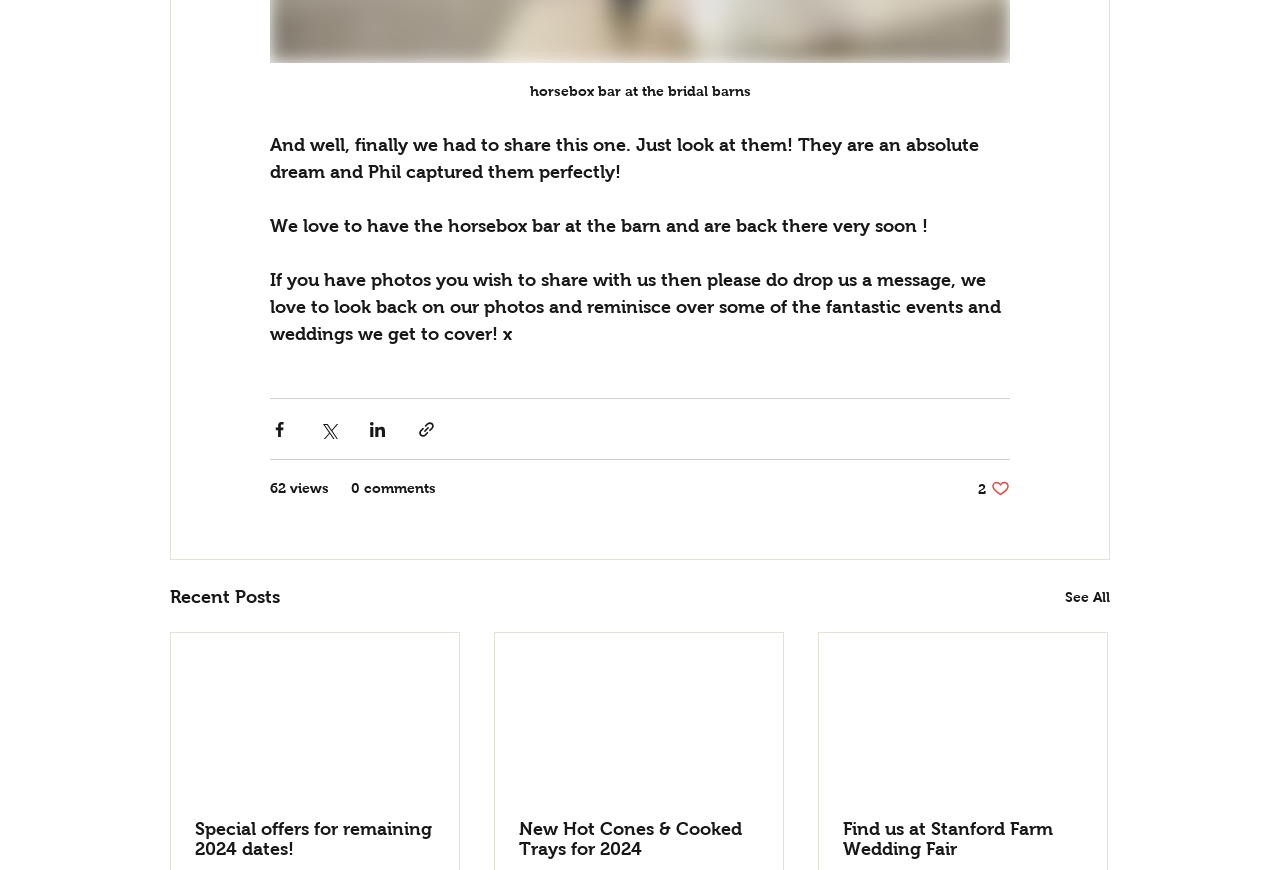Please locate the bounding box coordinates for the element that should be clicked to achieve the following instruction: "Like this post". Ensure the coordinates are given as four float numbers between 0 and 1, i.e., [left, top, right, bottom].

[0.764, 0.551, 0.789, 0.573]